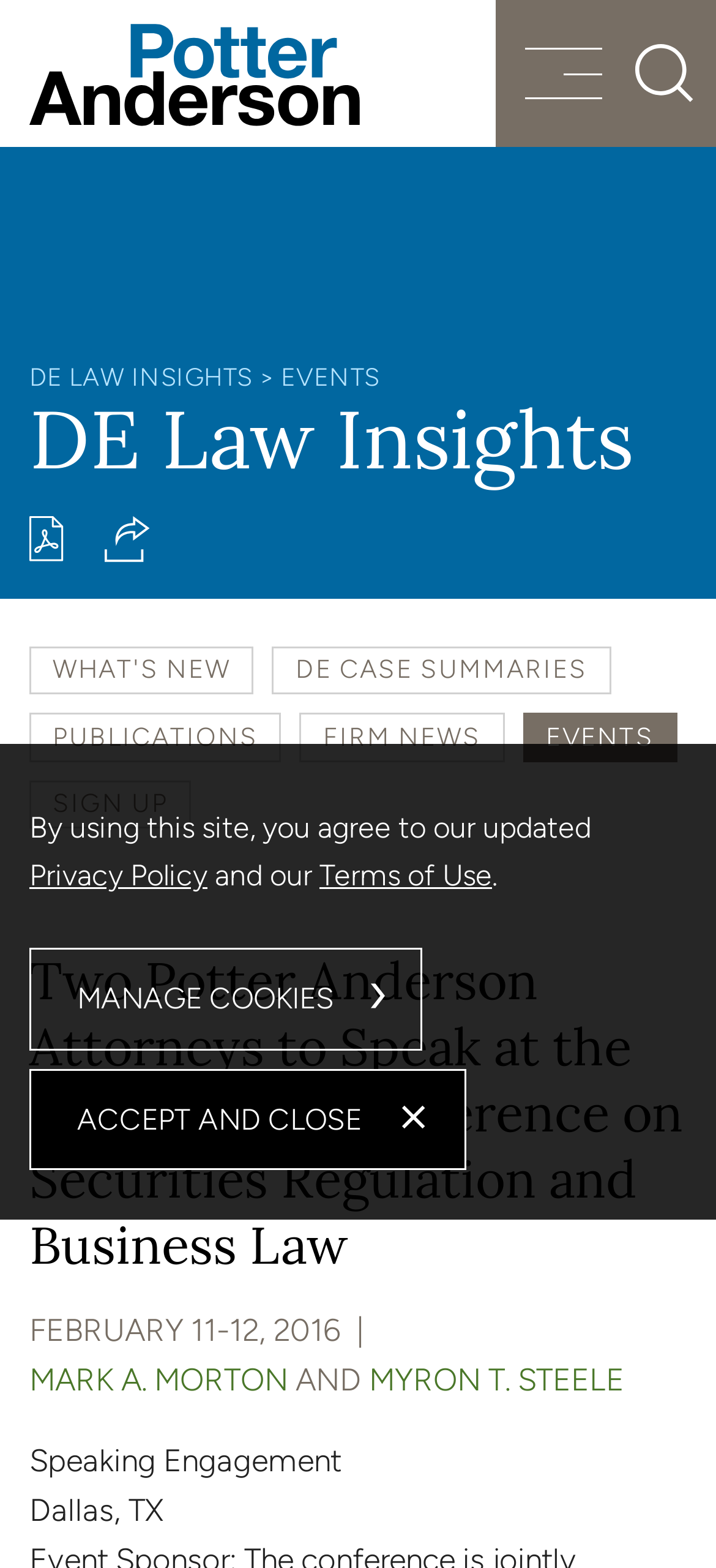Pinpoint the bounding box coordinates of the area that must be clicked to complete this instruction: "Open the main menu".

[0.723, 0.028, 0.851, 0.071]